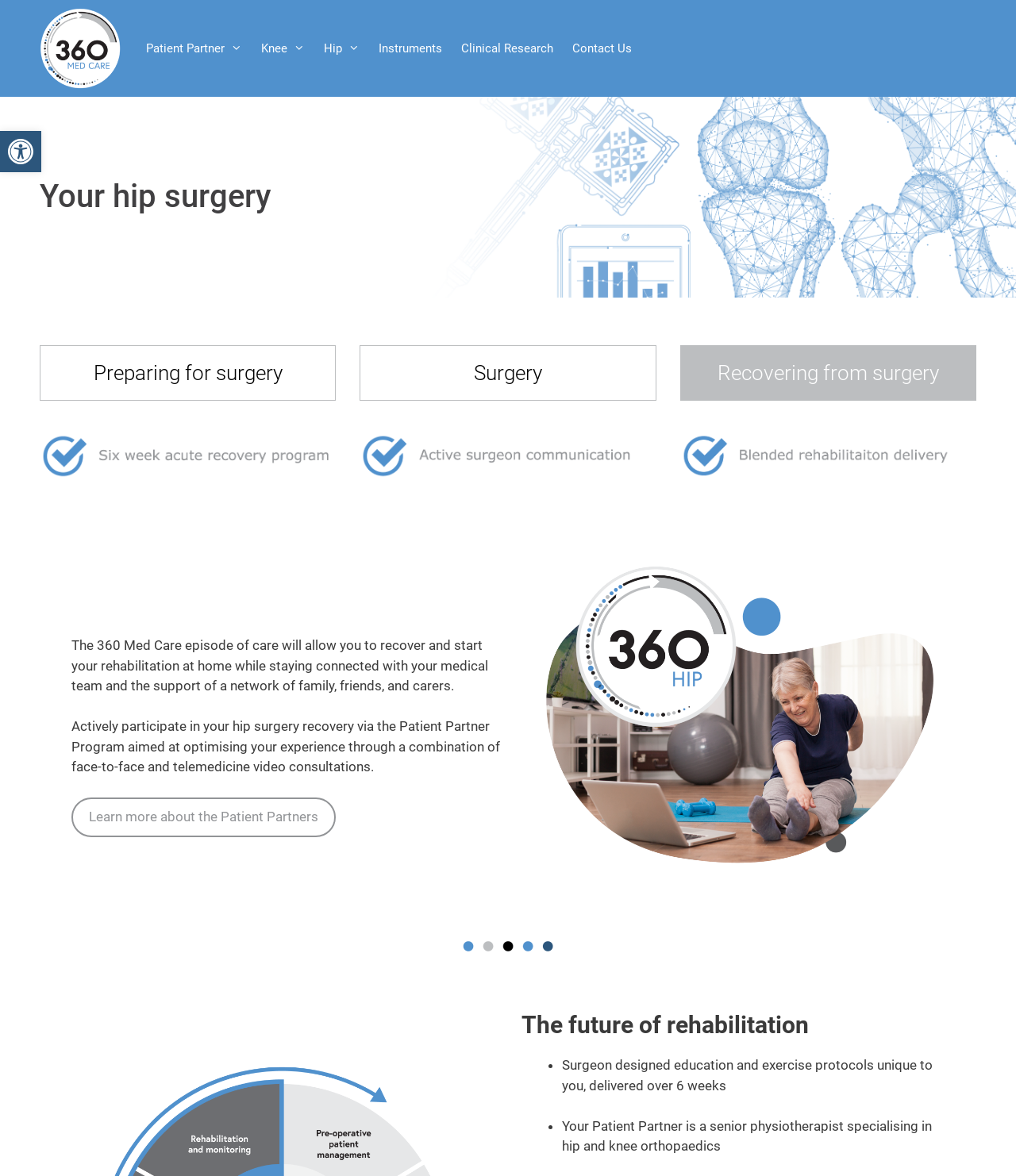Use a single word or phrase to respond to the question:
What is the primary navigation menu item that comes after '360 Med Care'?

Patient Partner